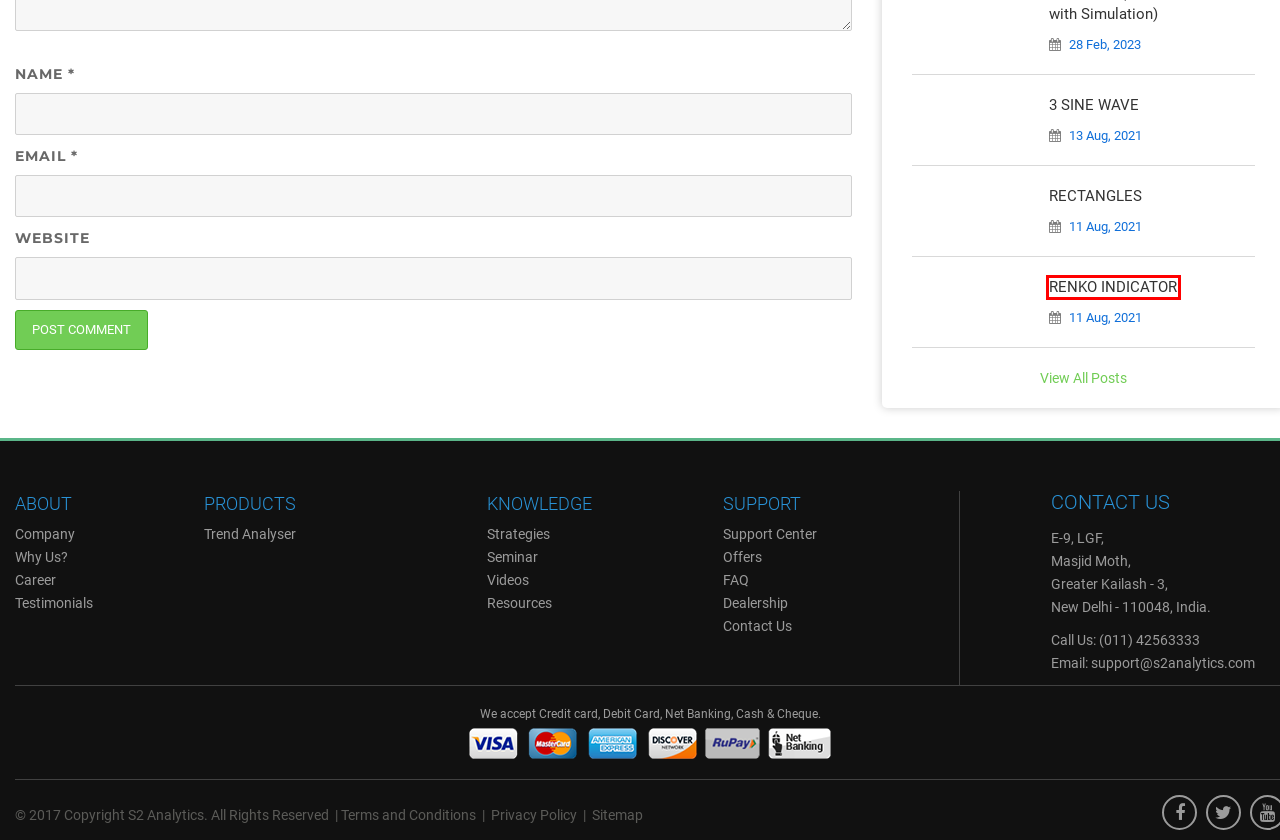You have a screenshot of a webpage where a red bounding box highlights a specific UI element. Identify the description that best matches the resulting webpage after the highlighted element is clicked. The choices are:
A. S2Analytics | Career
B. RENKO INDICATOR – Sudarshan Sukhani Blog
C. About Us
D. S2Analytics | Privacy Policy
E. 3 SINE WAVE – Sudarshan Sukhani Blog
F. S2Analytics | Sitemap
G. S2Analytics | Videos
H. S2 Analytics - Support Center

B